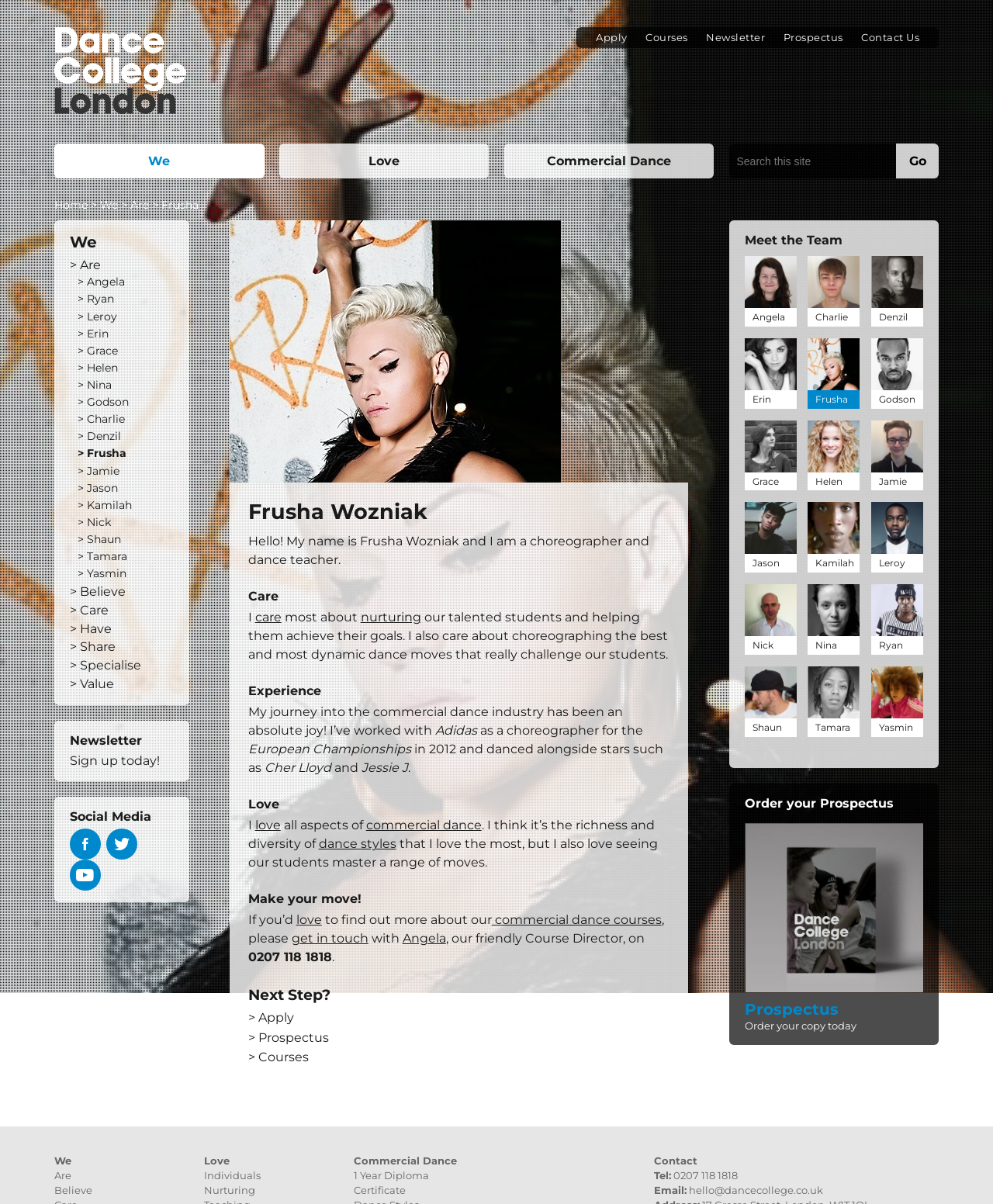What is the phone number to contact the Course Director?
Provide a detailed answer to the question using information from the image.

The phone number to contact the Course Director can be found in the section 'Make your move!' and is displayed as '0207 118 1818'.